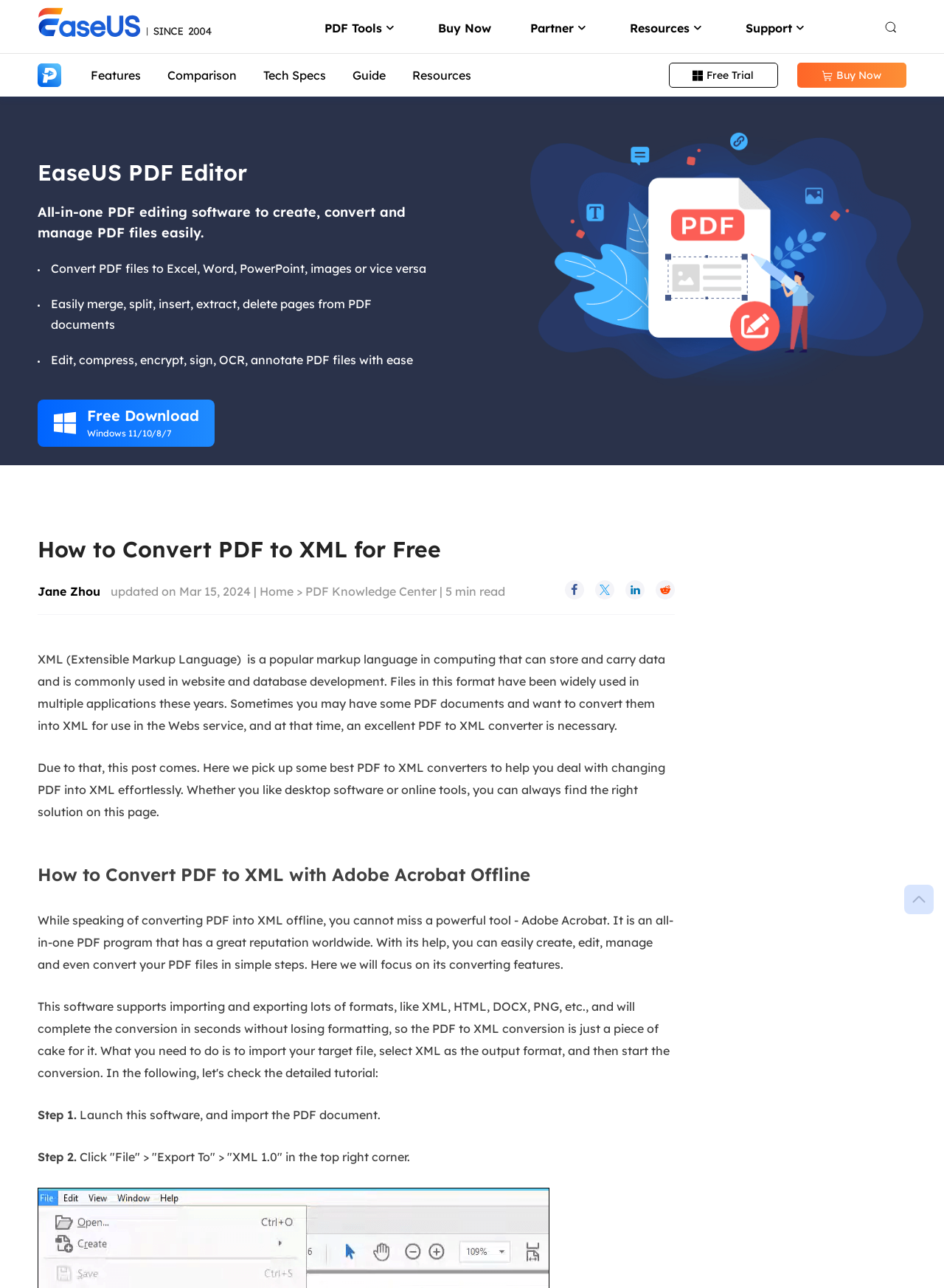What is the name of the PDF editor software?
Based on the image, answer the question with as much detail as possible.

I found the answer by looking at the top-left corner of the webpage, where it says 'EaseUS PDF Editor' in a prominent font. This is likely the name of the software being promoted on this webpage.